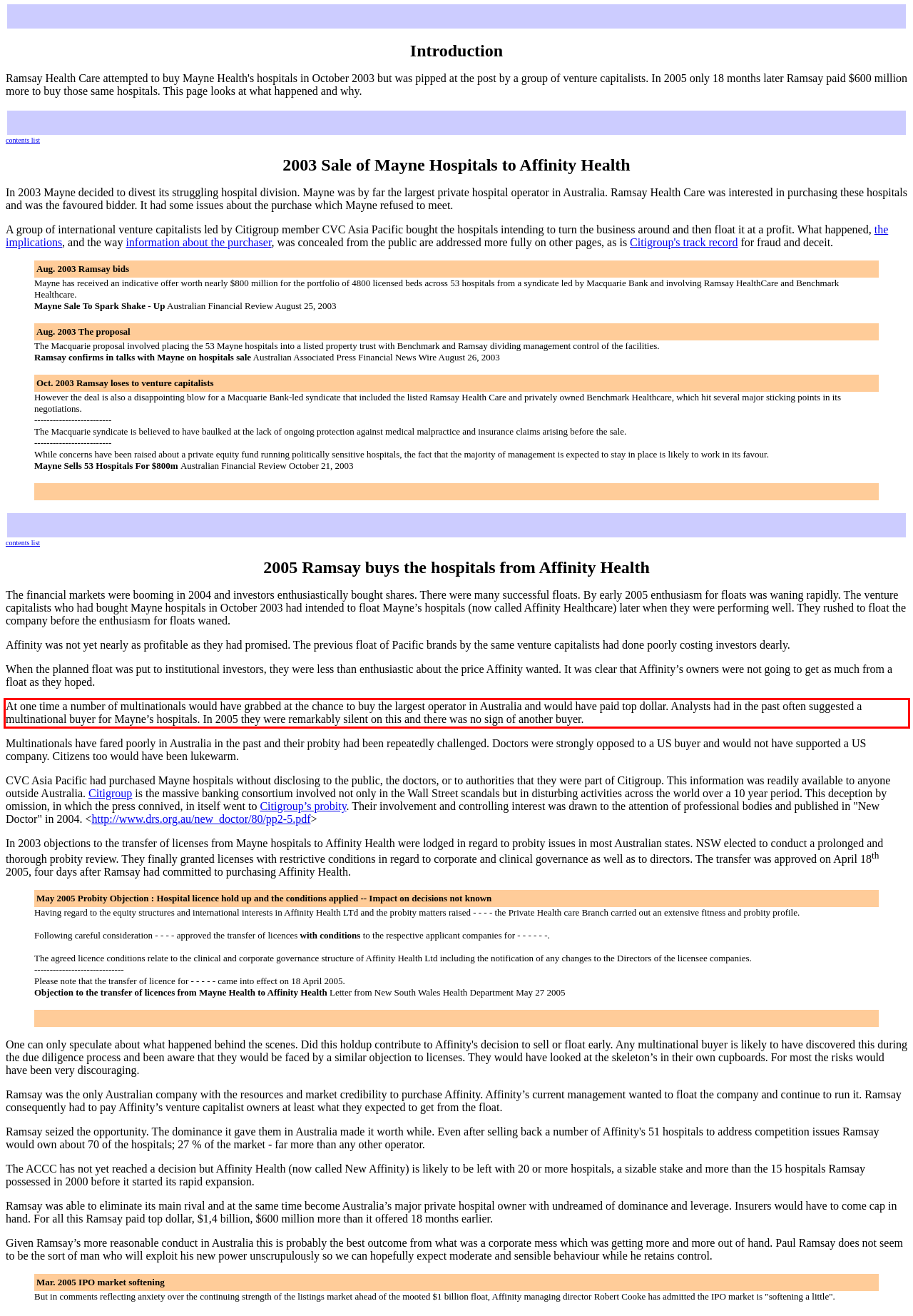Analyze the screenshot of the webpage and extract the text from the UI element that is inside the red bounding box.

At one time a number of multinationals would have grabbed at the chance to buy the largest operator in Australia and would have paid top dollar. Analysts had in the past often suggested a multinational buyer for Mayne’s hospitals. In 2005 they were remarkably silent on this and there was no sign of another buyer.